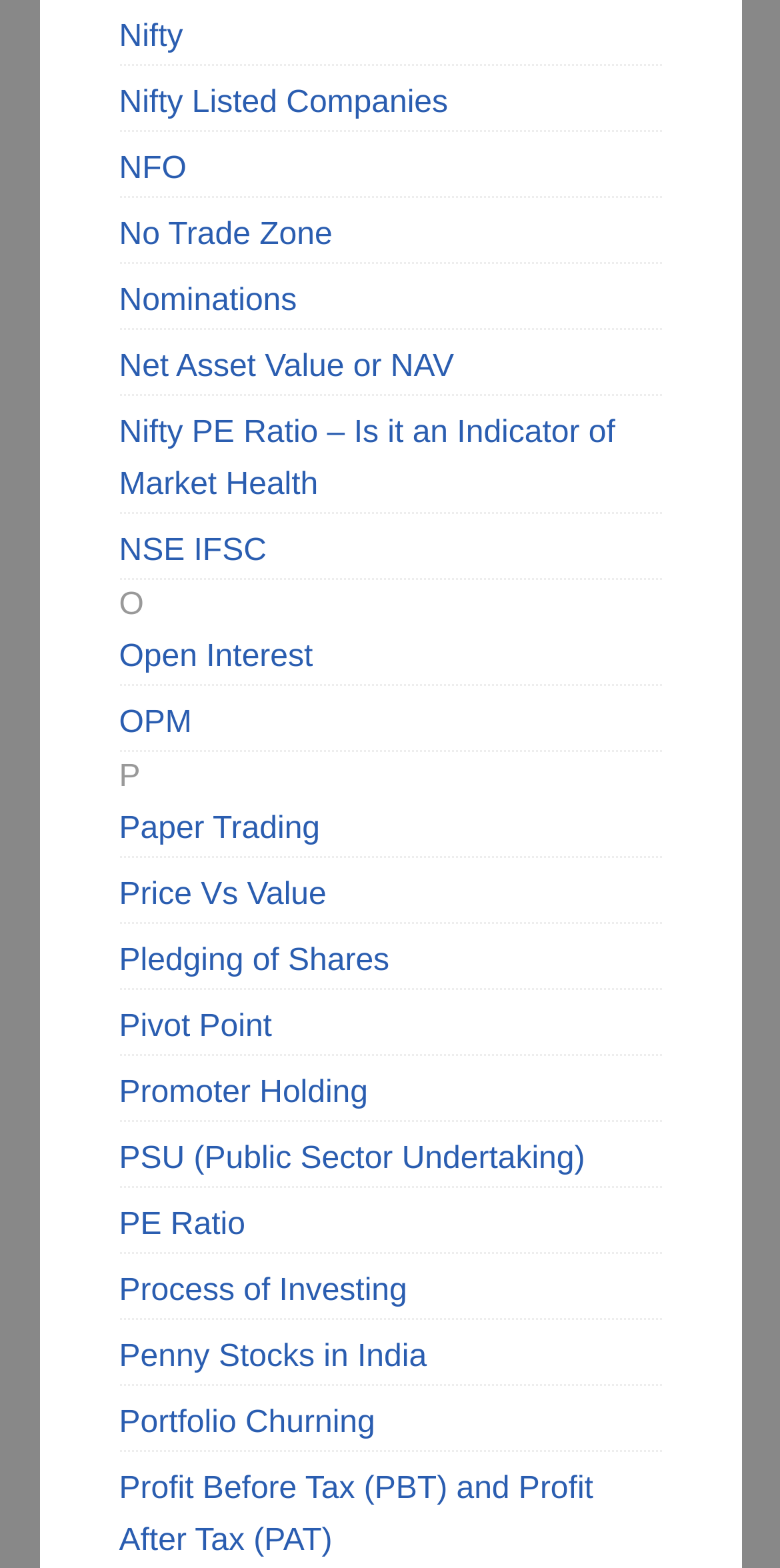Locate the bounding box coordinates of the clickable area to execute the instruction: "View Nifty Listed Companies". Provide the coordinates as four float numbers between 0 and 1, represented as [left, top, right, bottom].

[0.153, 0.055, 0.574, 0.076]